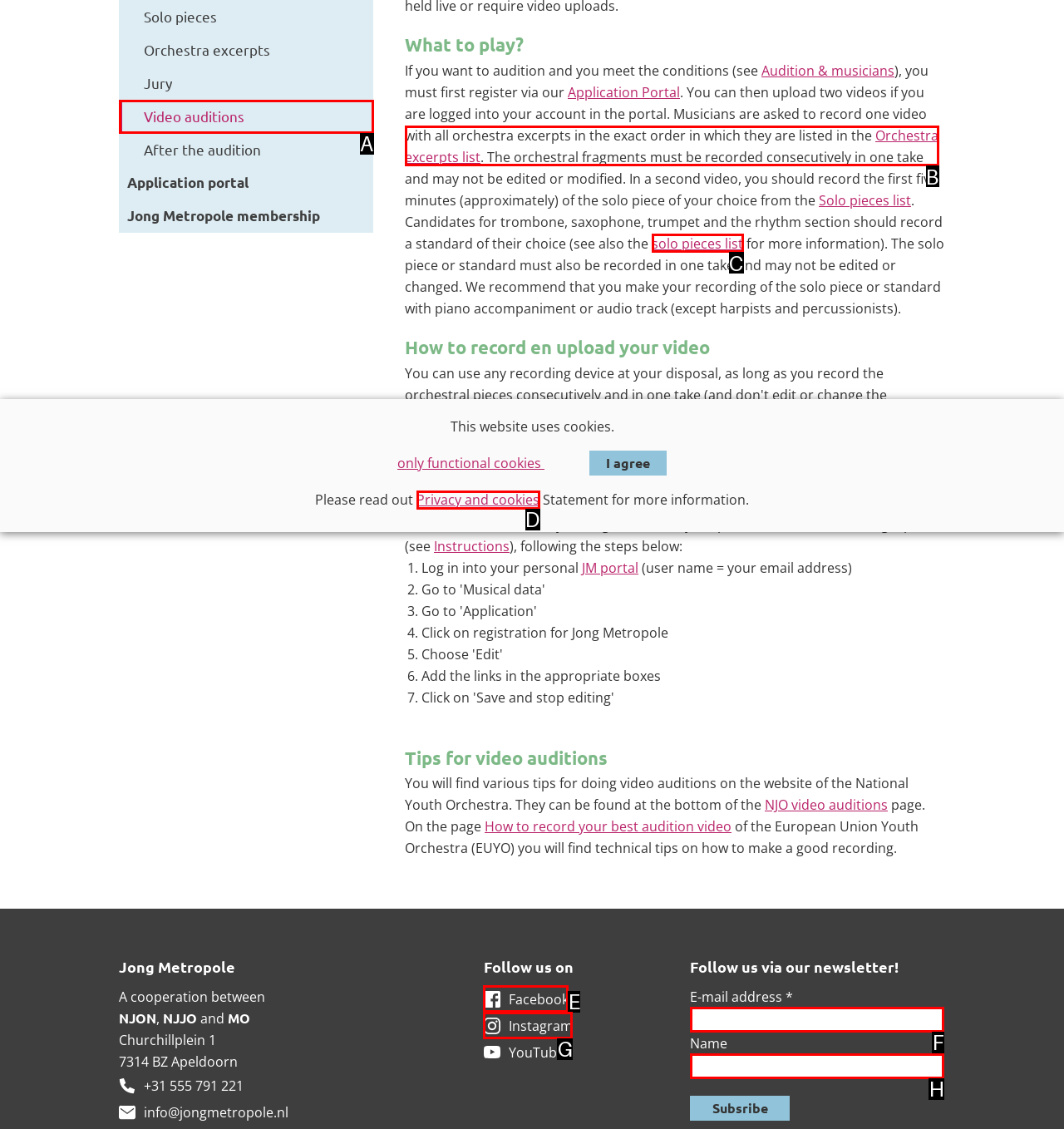Tell me which one HTML element best matches the description: Video auditions Answer with the option's letter from the given choices directly.

A